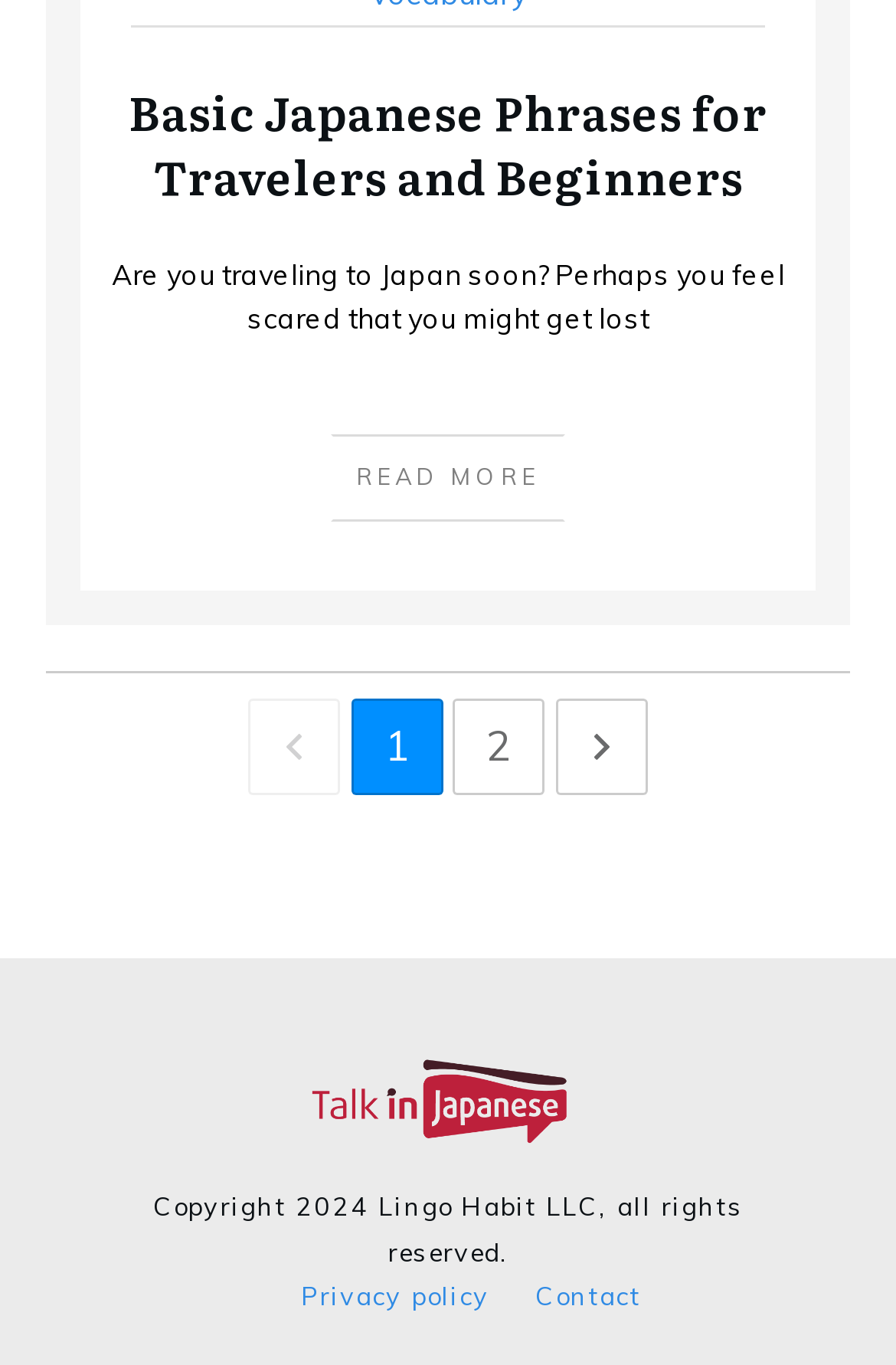What is the copyright year of the webpage?
Using the image as a reference, answer the question in detail.

The copyright year of the webpage is 2024, as indicated by the StaticText element with the text '2024' and the bounding box coordinates [0.329, 0.873, 0.412, 0.896].